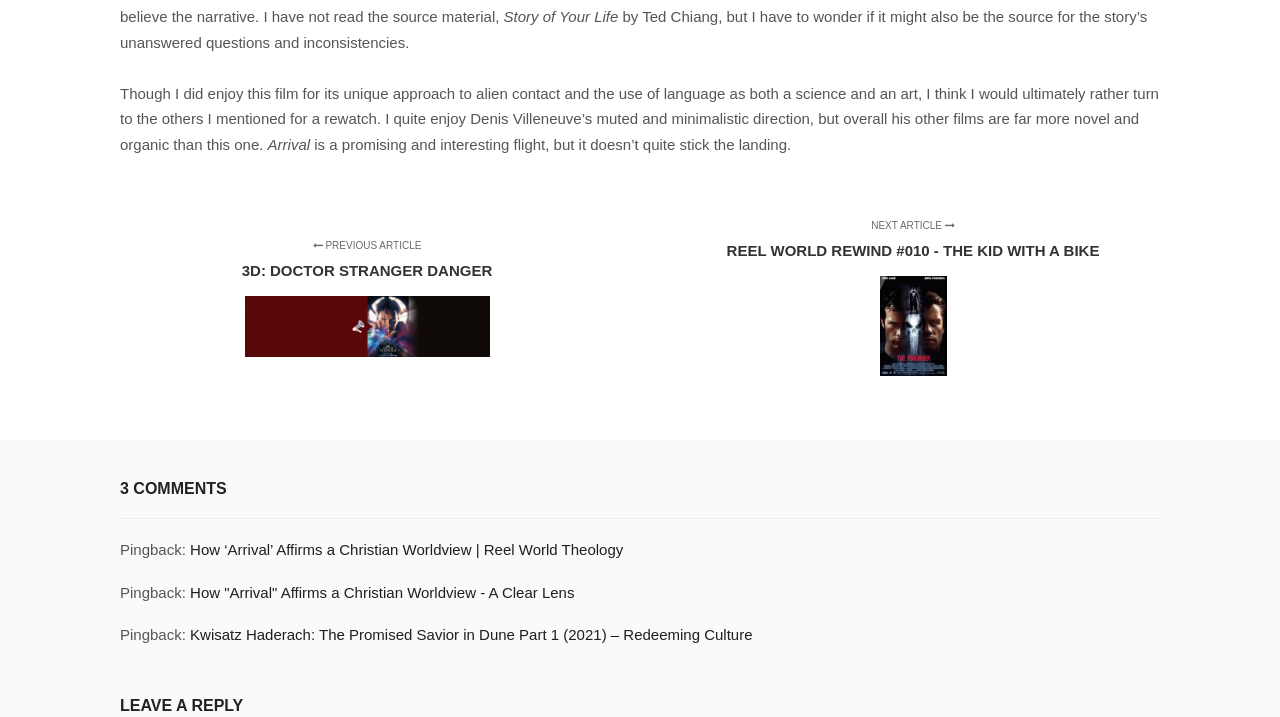Given the element description: "Previous article3D: Doctor Stranger Danger", predict the bounding box coordinates of the UI element it refers to, using four float numbers between 0 and 1, i.e., [left, top, right, bottom].

[0.094, 0.307, 0.5, 0.53]